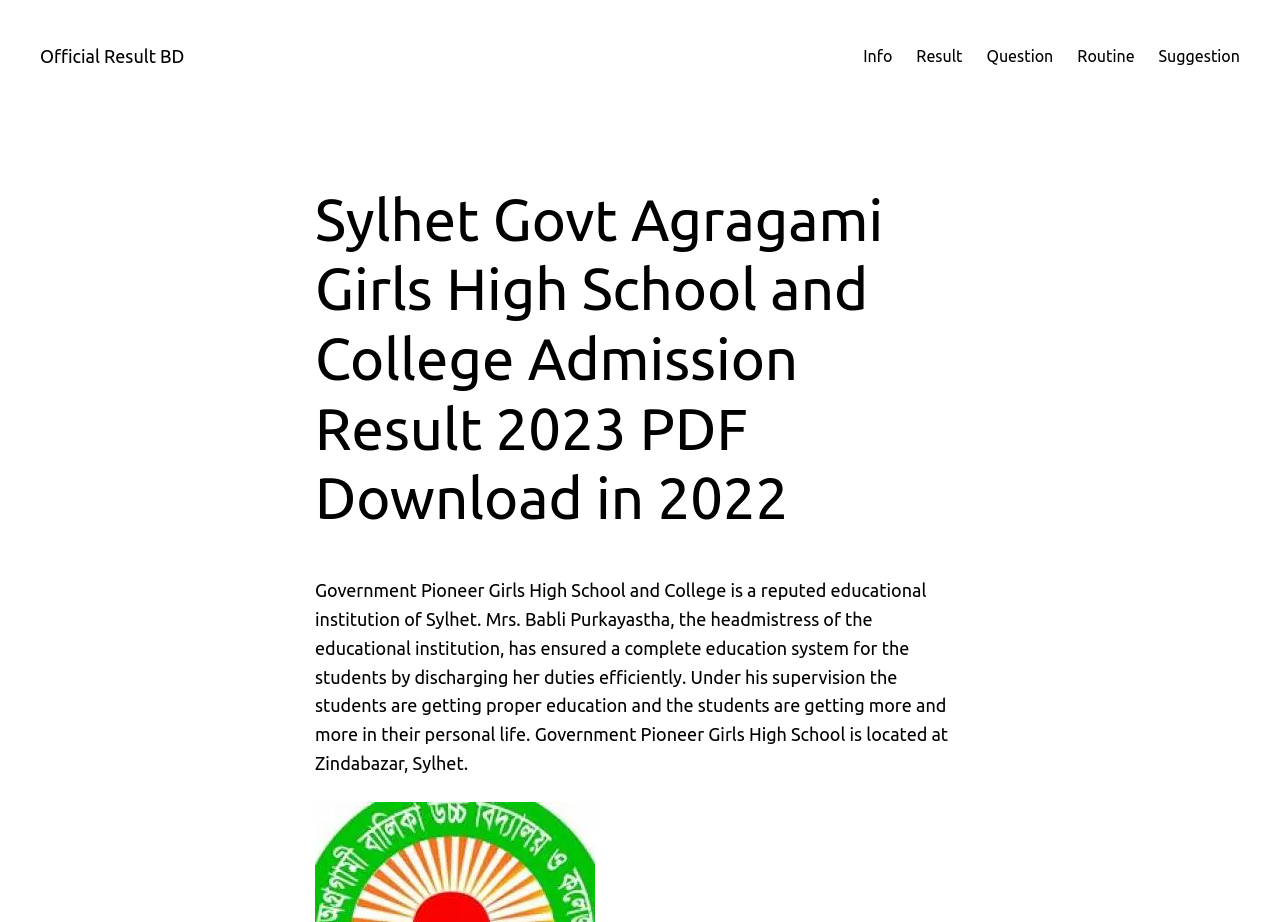What is the name of the educational institution mentioned?
Please give a detailed and thorough answer to the question, covering all relevant points.

The answer can be found in the StaticText element which describes the educational institution, stating 'Government Pioneer Girls High School and College is a reputed educational institution of Sylhet...'.